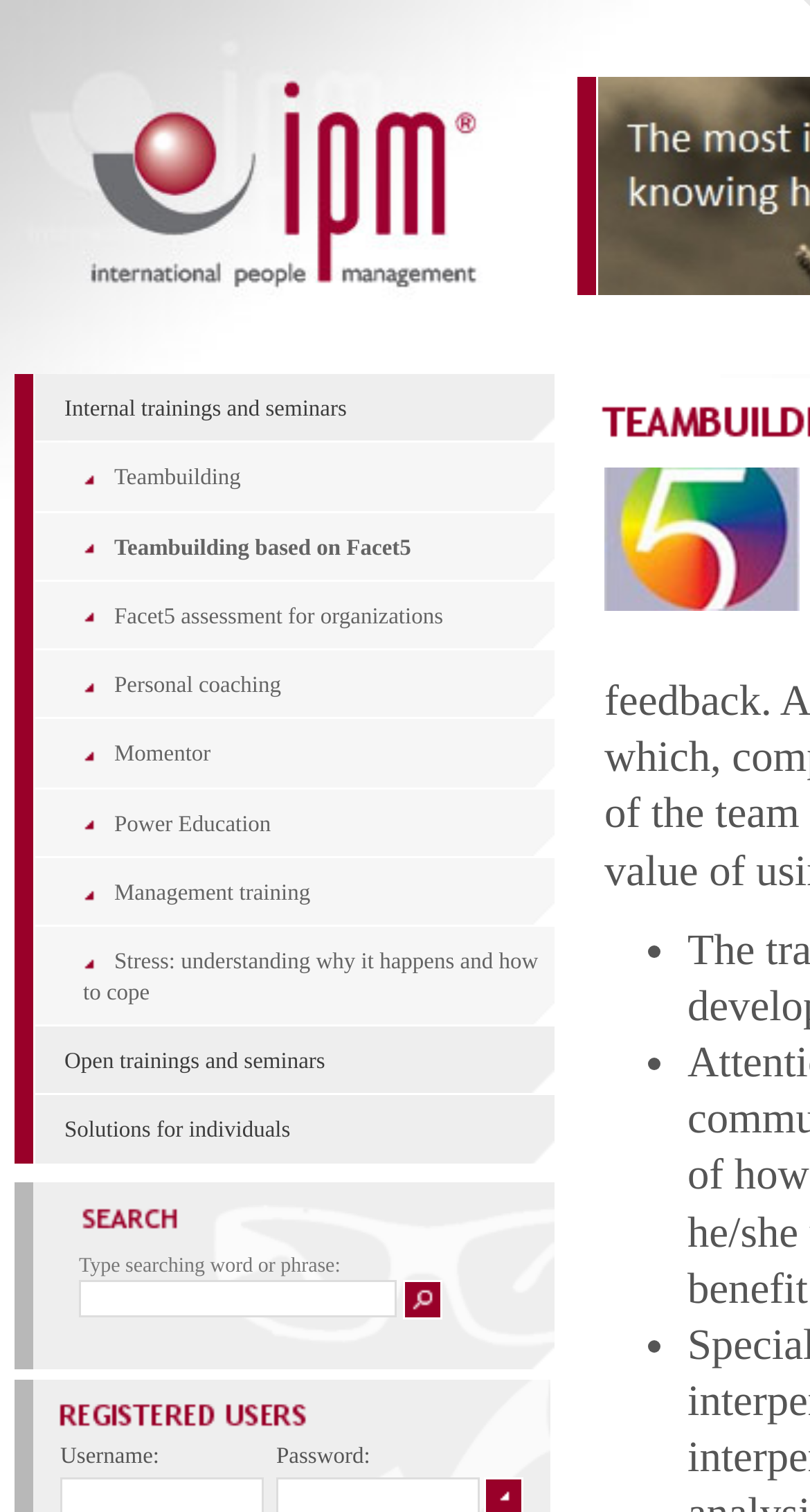What is the function of the textbox?
Please craft a detailed and exhaustive response to the question.

The textbox is located next to the 'Type searching word or phrase:' label, indicating that it is a search function, allowing users to search for specific words or phrases on the website.